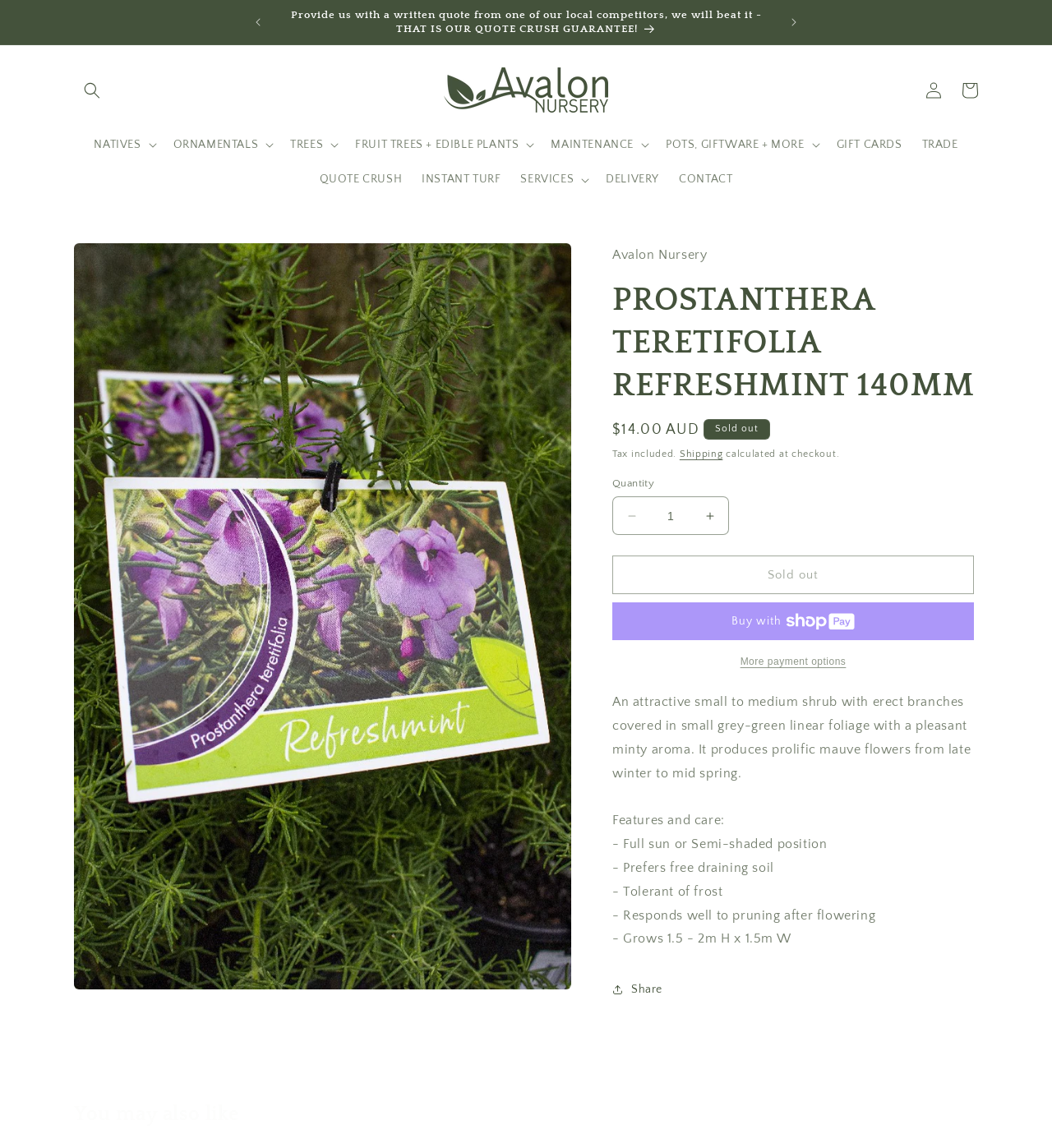Please find the bounding box coordinates of the element's region to be clicked to carry out this instruction: "Search for products".

[0.07, 0.063, 0.105, 0.094]